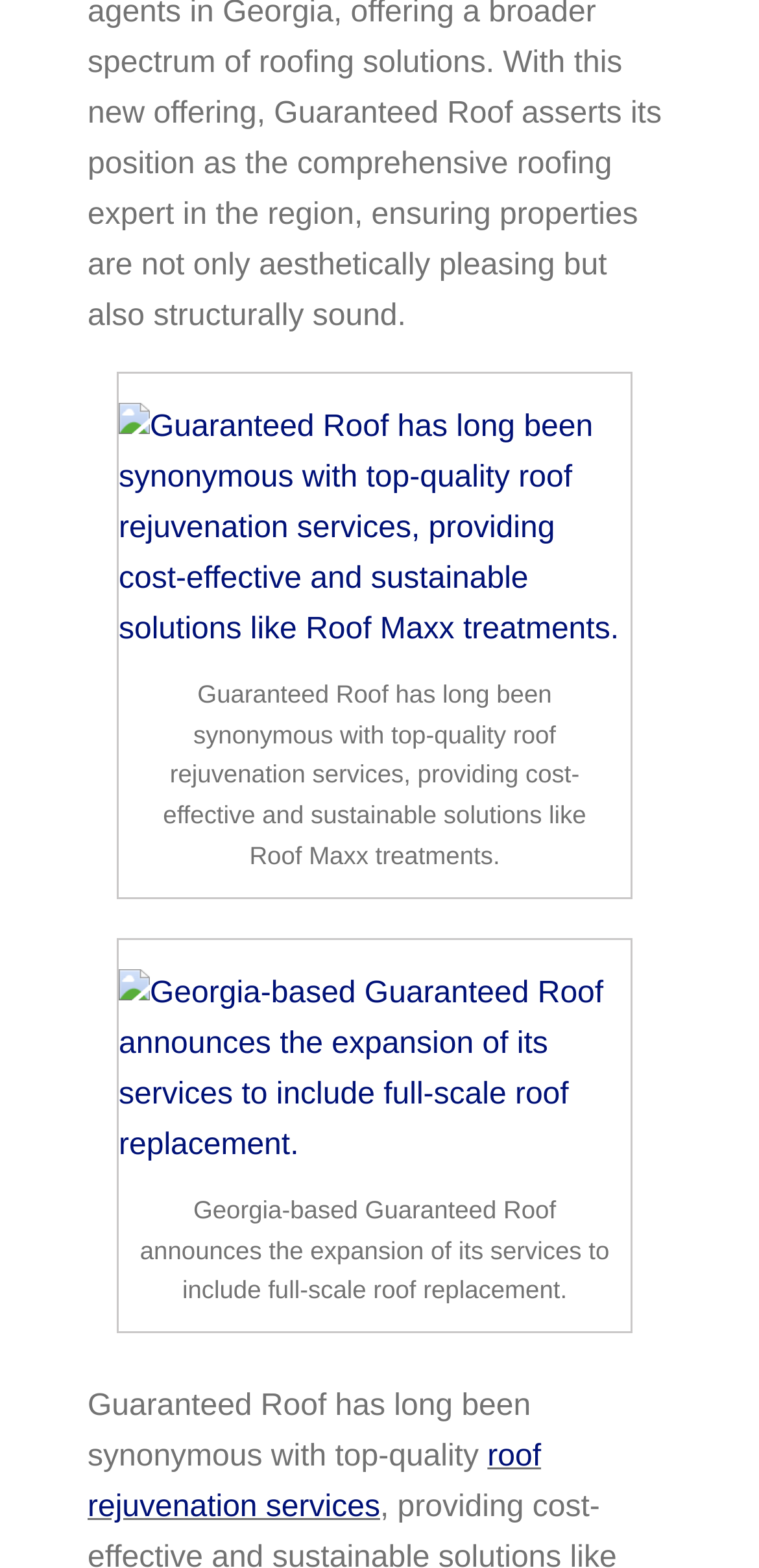Mark the bounding box of the element that matches the following description: "Terms & Conditions".

None